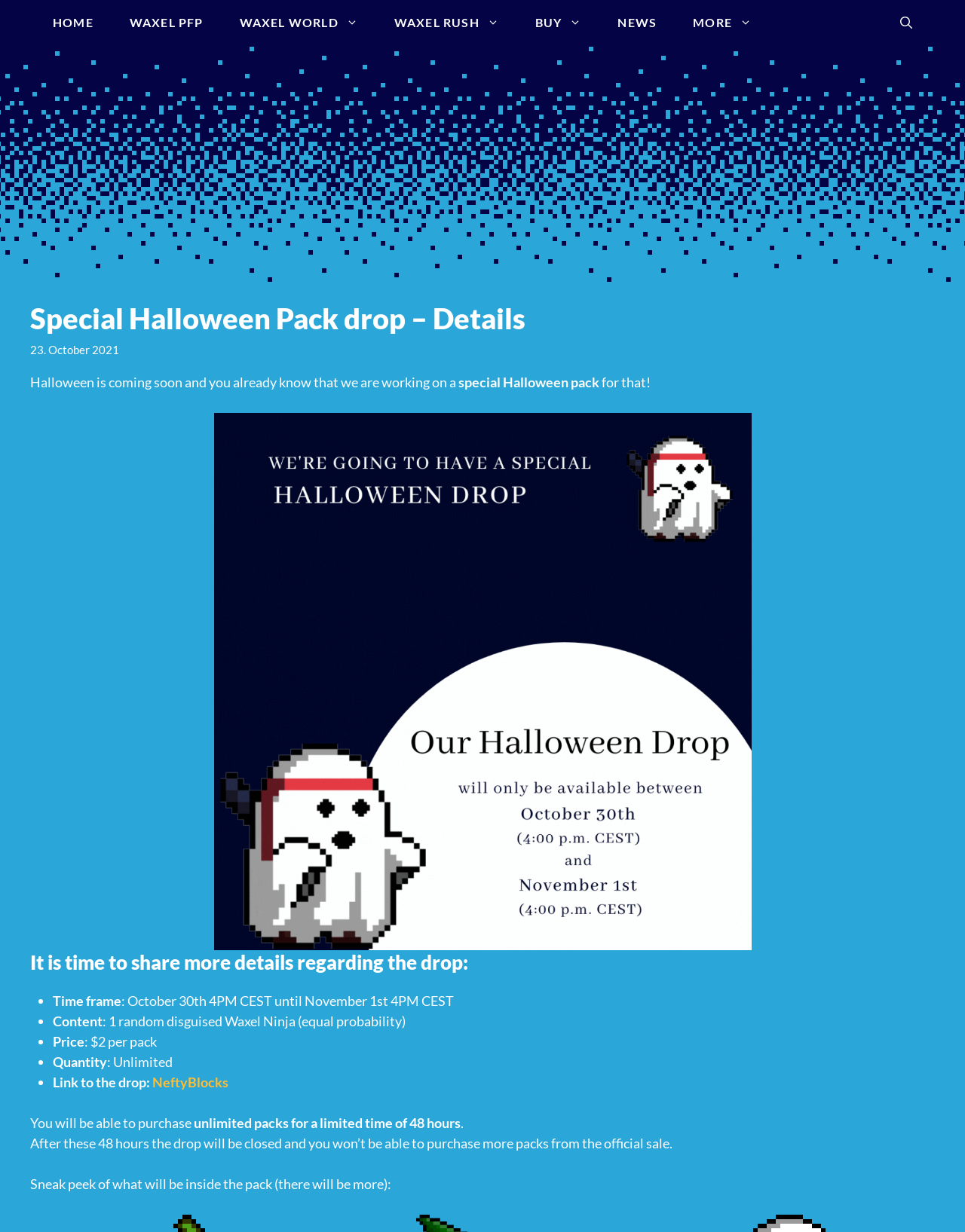Please identify the coordinates of the bounding box that should be clicked to fulfill this instruction: "check news".

[0.621, 0.0, 0.699, 0.037]